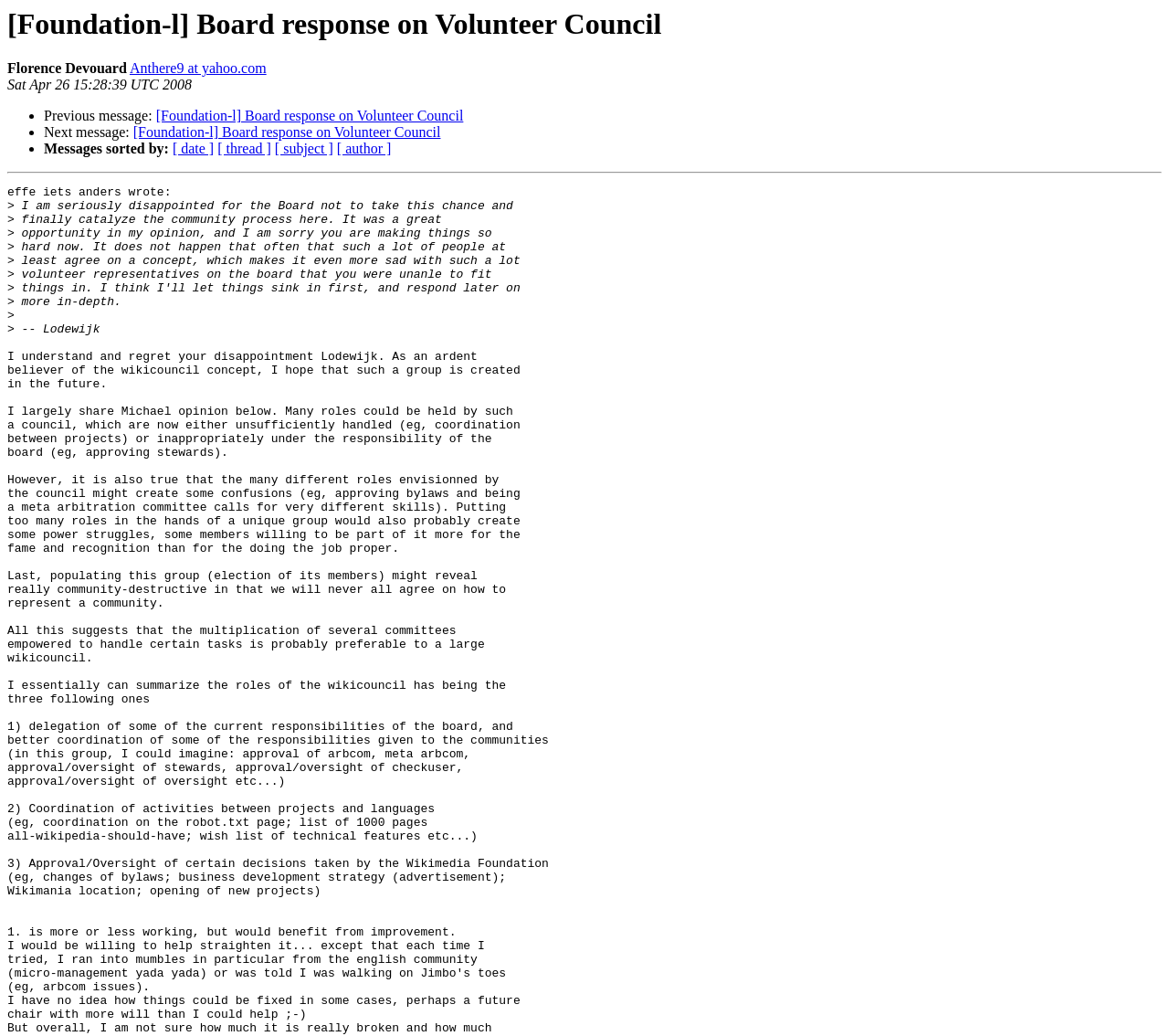Who is the author of the message?
Using the details from the image, give an elaborate explanation to answer the question.

The author of the message is Florence Devouard, which is indicated by the StaticText element 'Florence Devouard' with bounding box coordinates [0.006, 0.059, 0.108, 0.074].